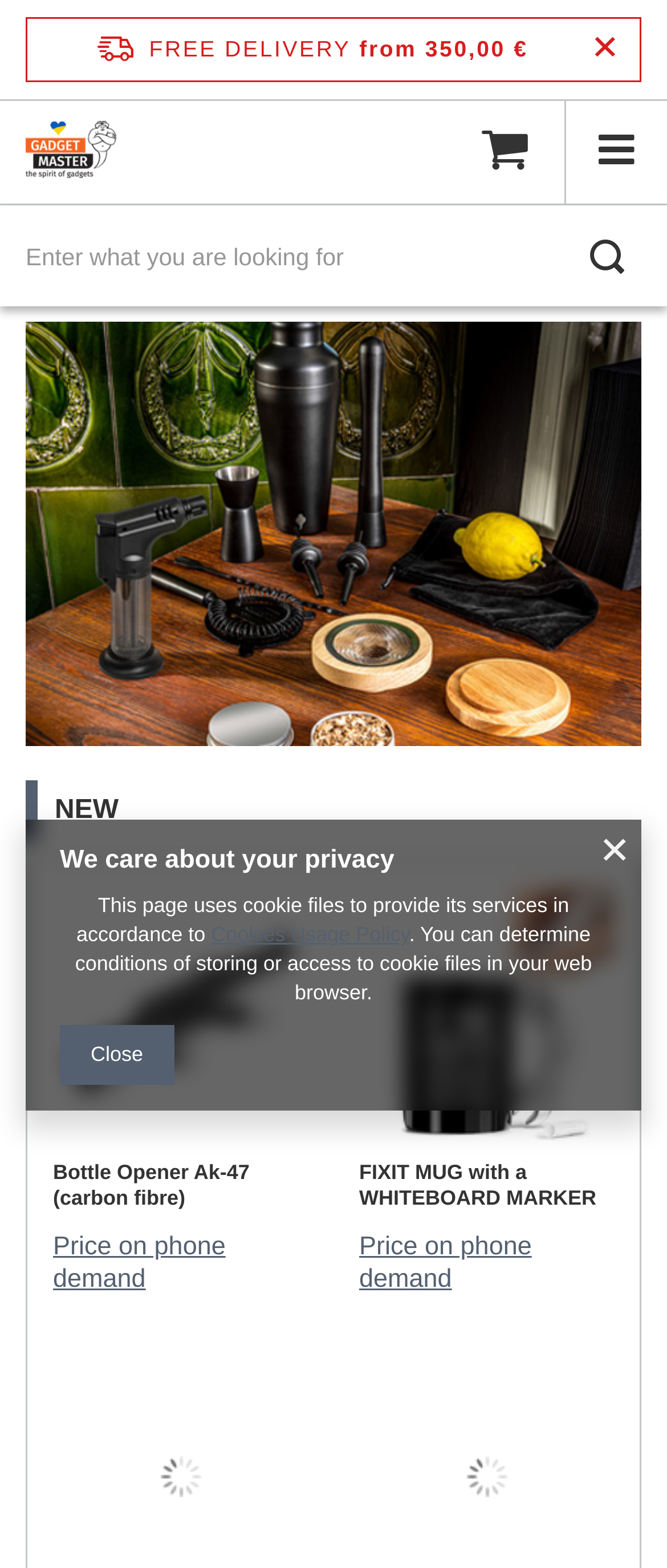Using the provided element description: "parent_node: Email * aria-describedby="email-notes" name="email"", identify the bounding box coordinates. The coordinates should be four floats between 0 and 1 in the order [left, top, right, bottom].

None